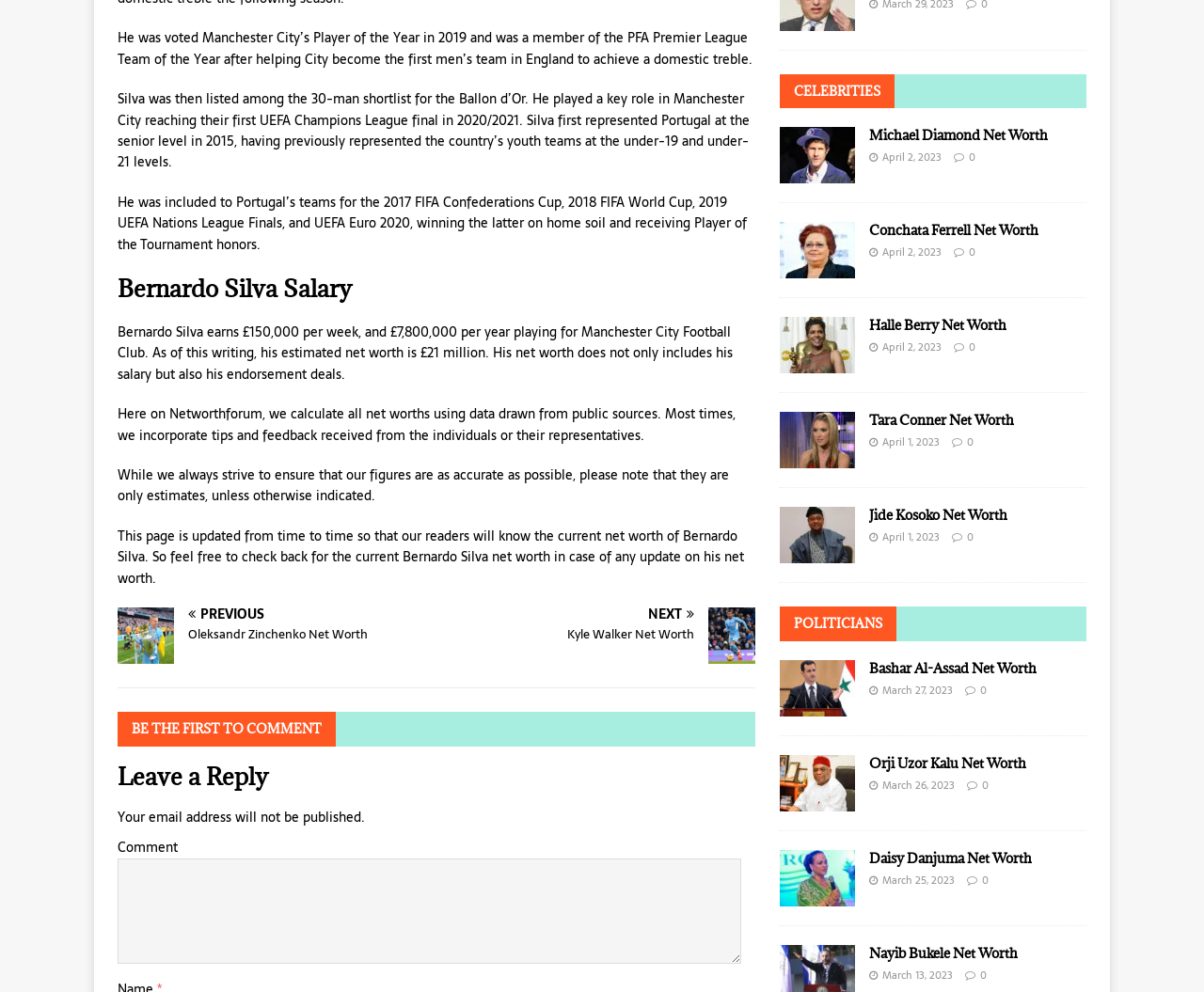Please indicate the bounding box coordinates for the clickable area to complete the following task: "View celebrities' net worth". The coordinates should be specified as four float numbers between 0 and 1, i.e., [left, top, right, bottom].

[0.647, 0.074, 0.902, 0.109]